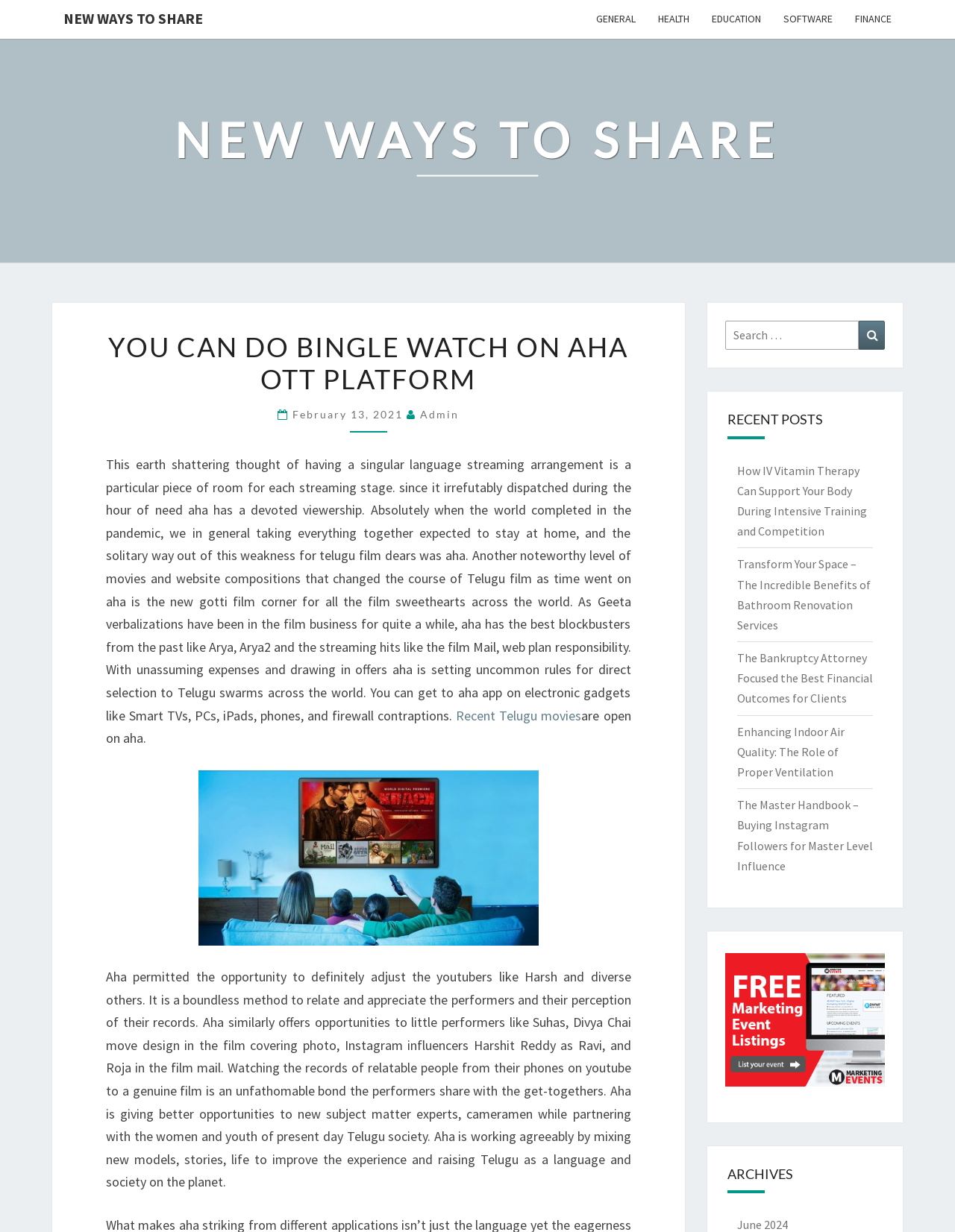Given the element description February 13, 2021, identify the bounding box coordinates for the UI element on the webpage screenshot. The format should be (top-left x, top-left y, bottom-right x, bottom-right y), with values between 0 and 1.

[0.306, 0.331, 0.426, 0.342]